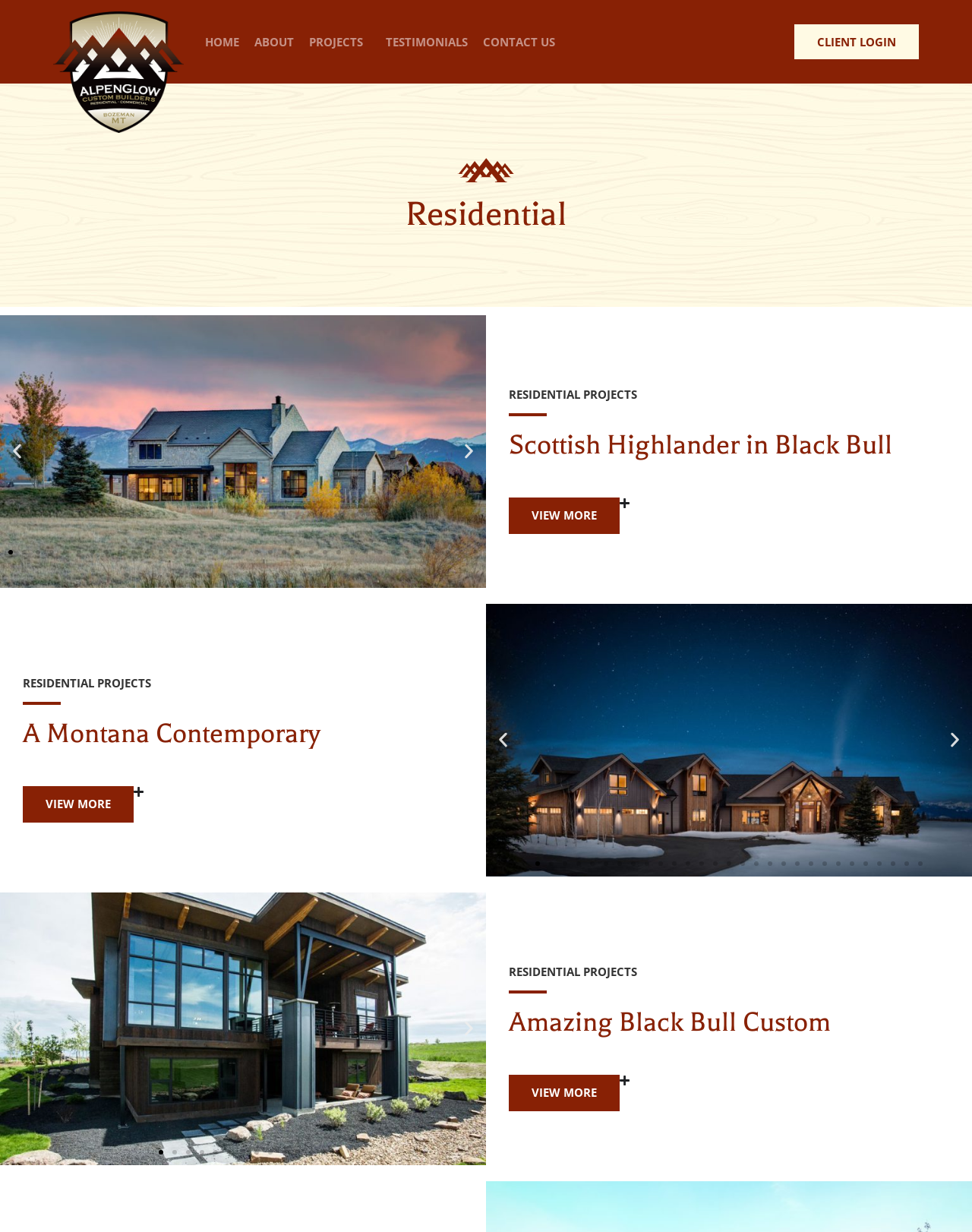Extract the bounding box coordinates of the UI element described by: "About". The coordinates should include four float numbers ranging from 0 to 1, e.g., [left, top, right, bottom].

[0.262, 0.0, 0.302, 0.068]